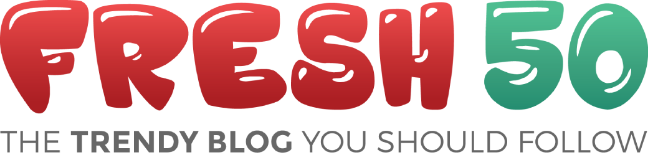Provide a thorough description of the image.

The image displays the vibrant logo of "Fresh 50," featuring playful typography that spells out the name in bold, colorful letters. The "FRESH" is presented in a bright red hue, while "50" is highlighted in a refreshing green, symbolizing energy and freshness. Beneath the main logo, there is a tagline in sleek, modern gray font that reads "THE TRENDY BLOG YOU SHOULD FOLLOW," suggesting a contemporary and engaging online platform. This logo embodies the lively and trendy essence of the blog, inviting viewers to explore its content, which likely spans topics of interest in management, finance, marketing, and technology.